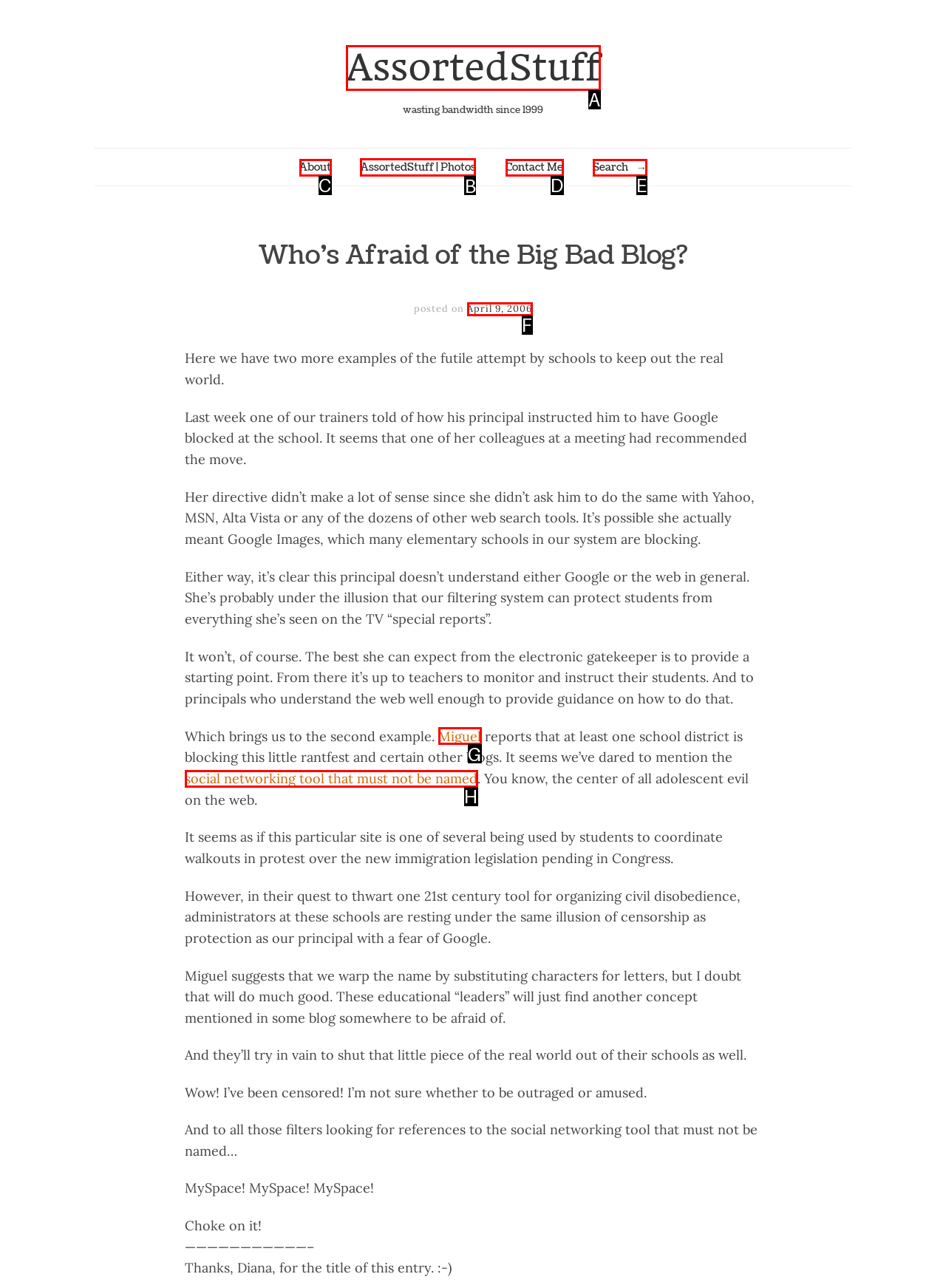Indicate which red-bounded element should be clicked to perform the task: View Photos Answer with the letter of the correct option.

B